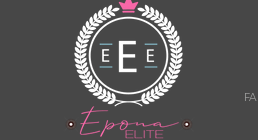Give a thorough explanation of the elements present in the image.

The image displays the logo of "Epona Elite," beautifully framed within a decorative laurel wreath. The logo features stylized letters "E" arranged centrally, accompanied by a pink crown at the top, indicating a touch of elegance. Below the emblem, the name "Epona ELITE" is prominently displayed in a vibrant pink font, contrasting against the dark background. This design embodies the brand's sophisticated identity, appealing particularly to equestrian enthusiasts and showcasing a blend of style and luxury.